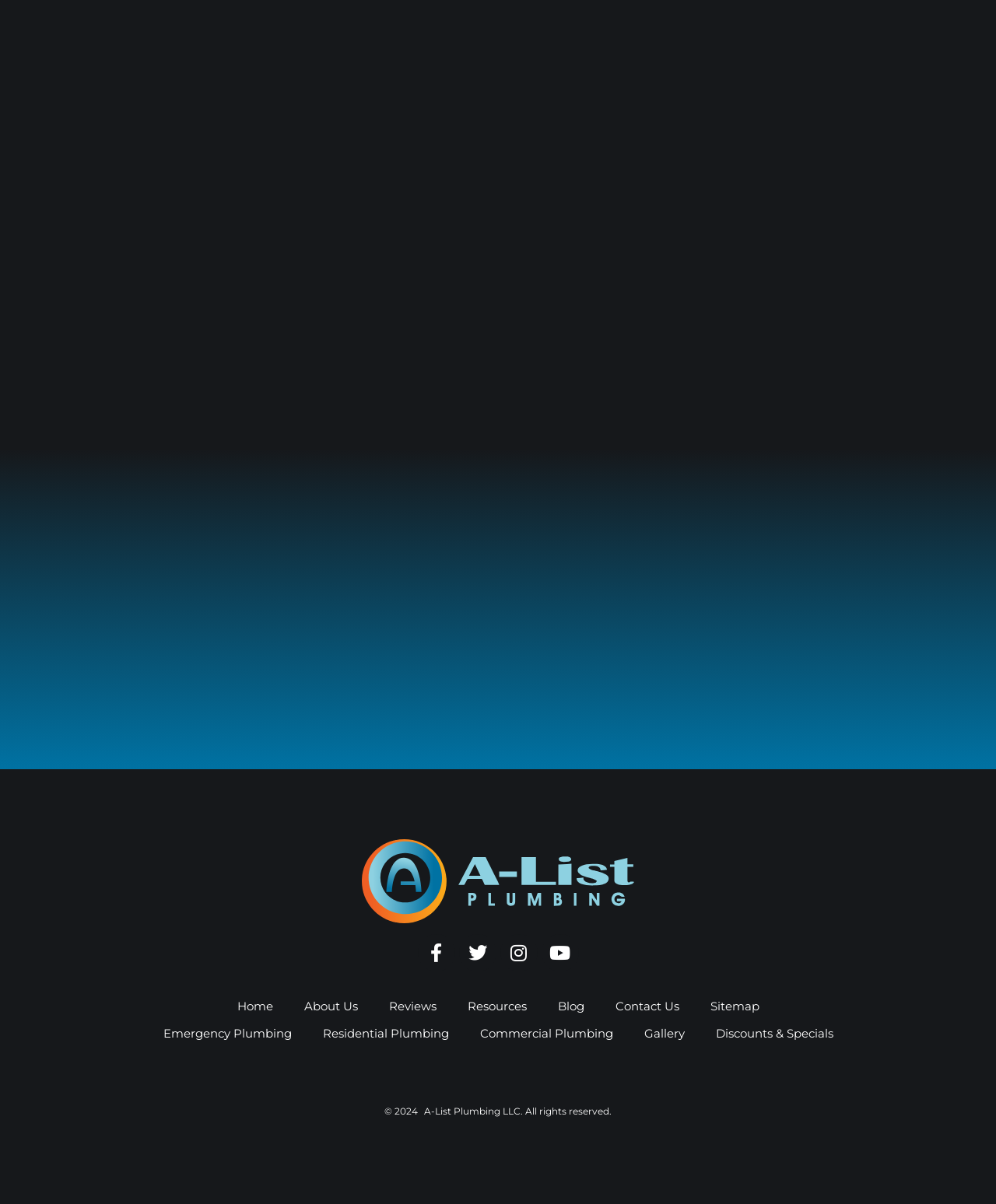Identify the bounding box coordinates of the region that needs to be clicked to carry out this instruction: "Visit the Facebook page". Provide these coordinates as four float numbers ranging from 0 to 1, i.e., [left, top, right, bottom].

[0.419, 0.776, 0.457, 0.807]